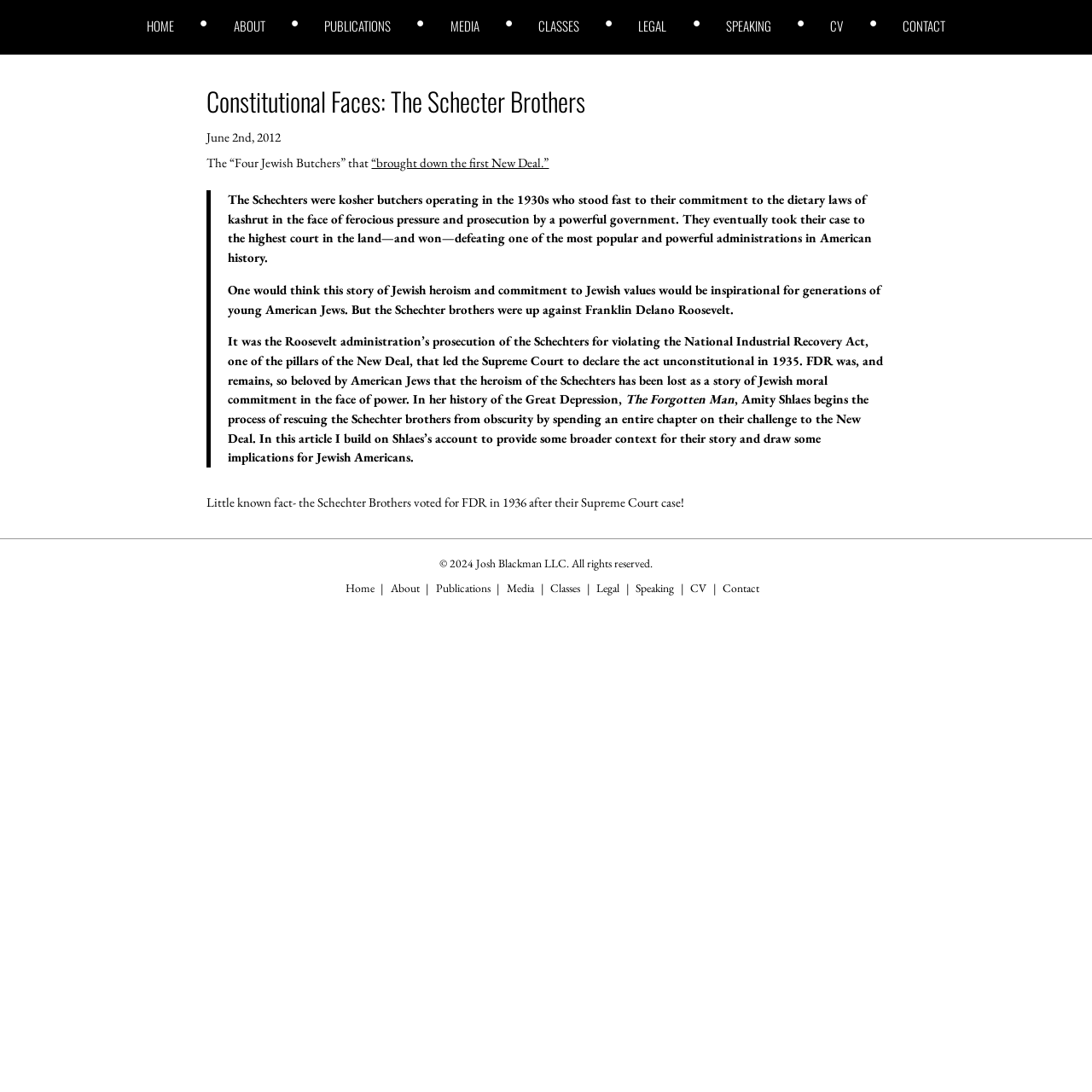Identify the bounding box coordinates of the element to click to follow this instruction: 'view publications'. Ensure the coordinates are four float values between 0 and 1, provided as [left, top, right, bottom].

[0.297, 0.018, 0.358, 0.03]